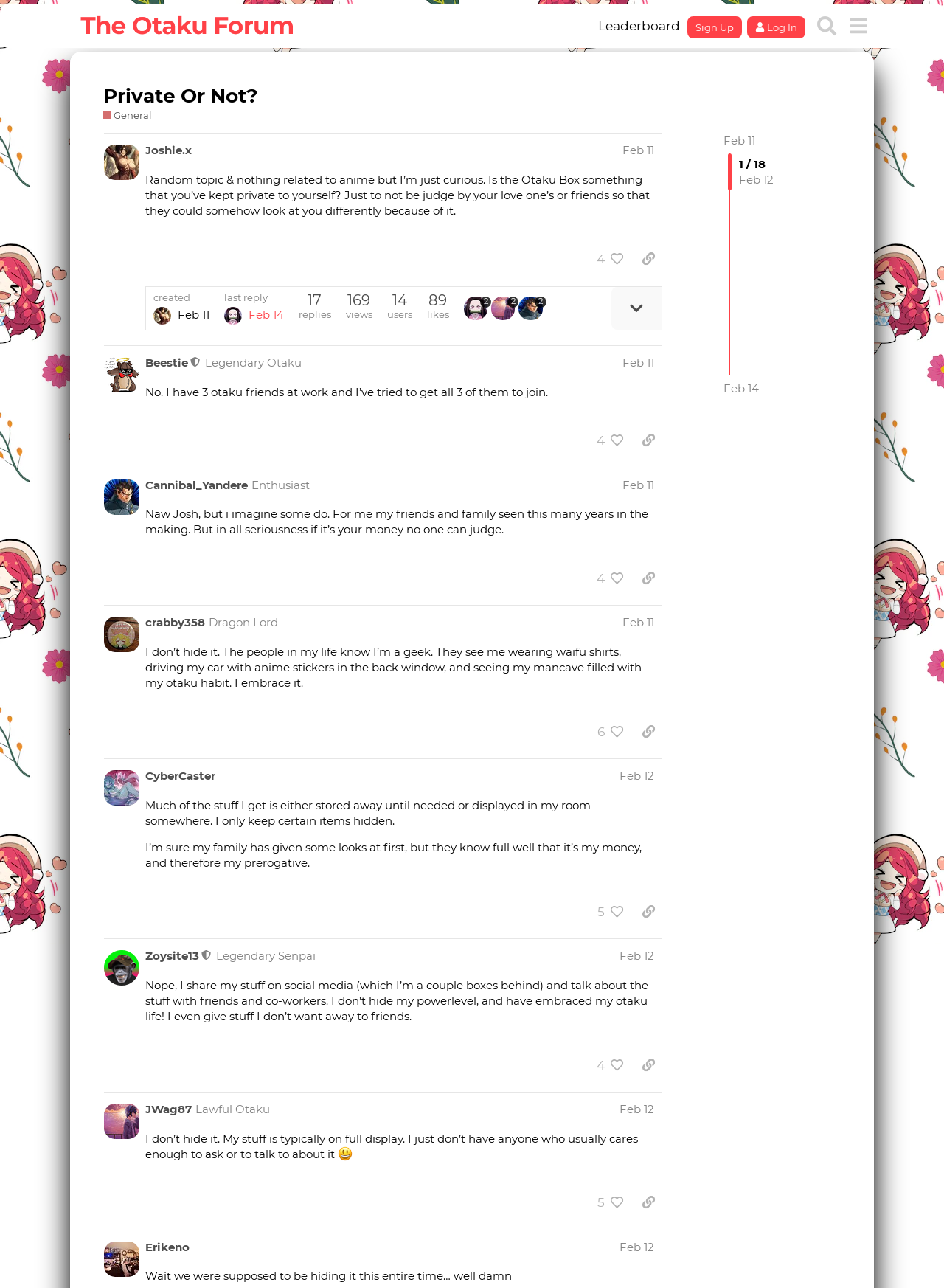Determine the bounding box coordinates of the region that needs to be clicked to achieve the task: "Sign up".

[0.728, 0.012, 0.786, 0.029]